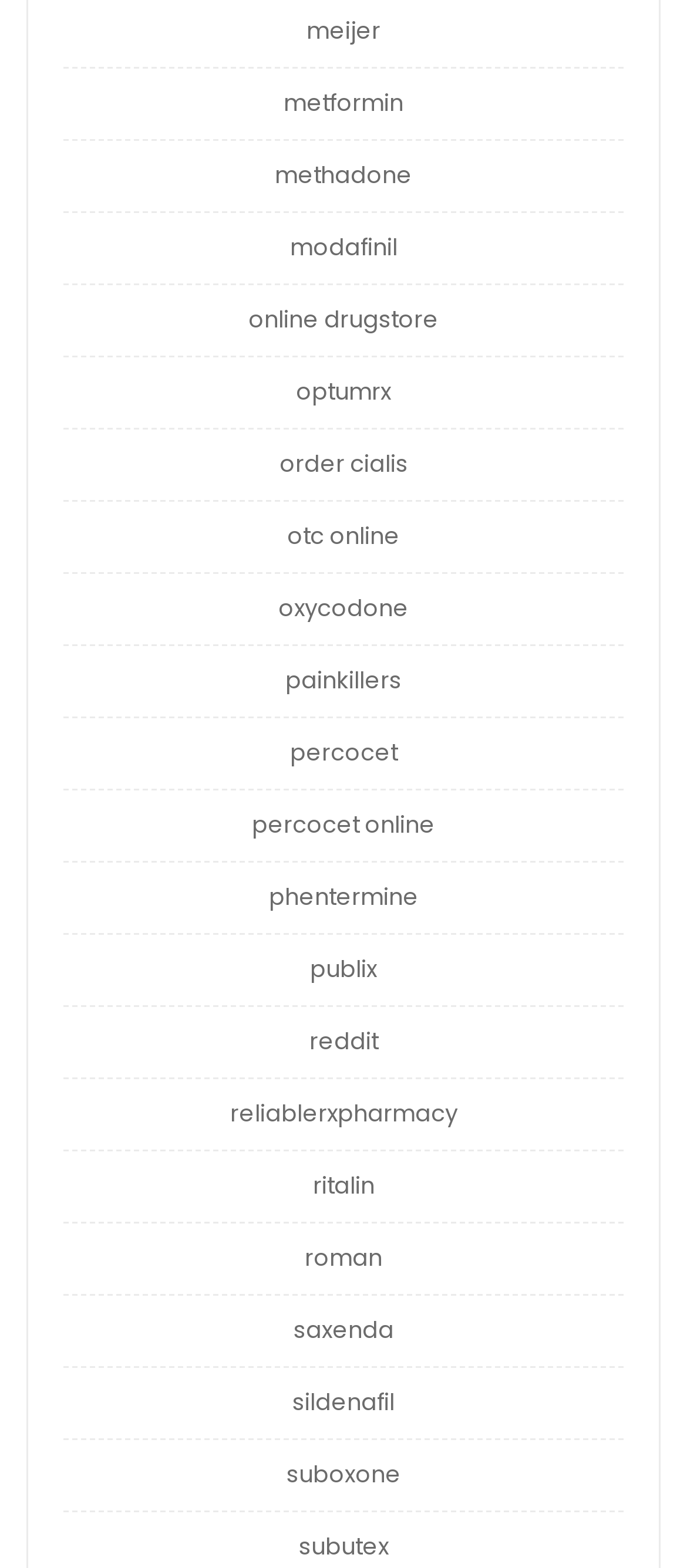What is the last link on the webpage? Based on the screenshot, please respond with a single word or phrase.

subutex